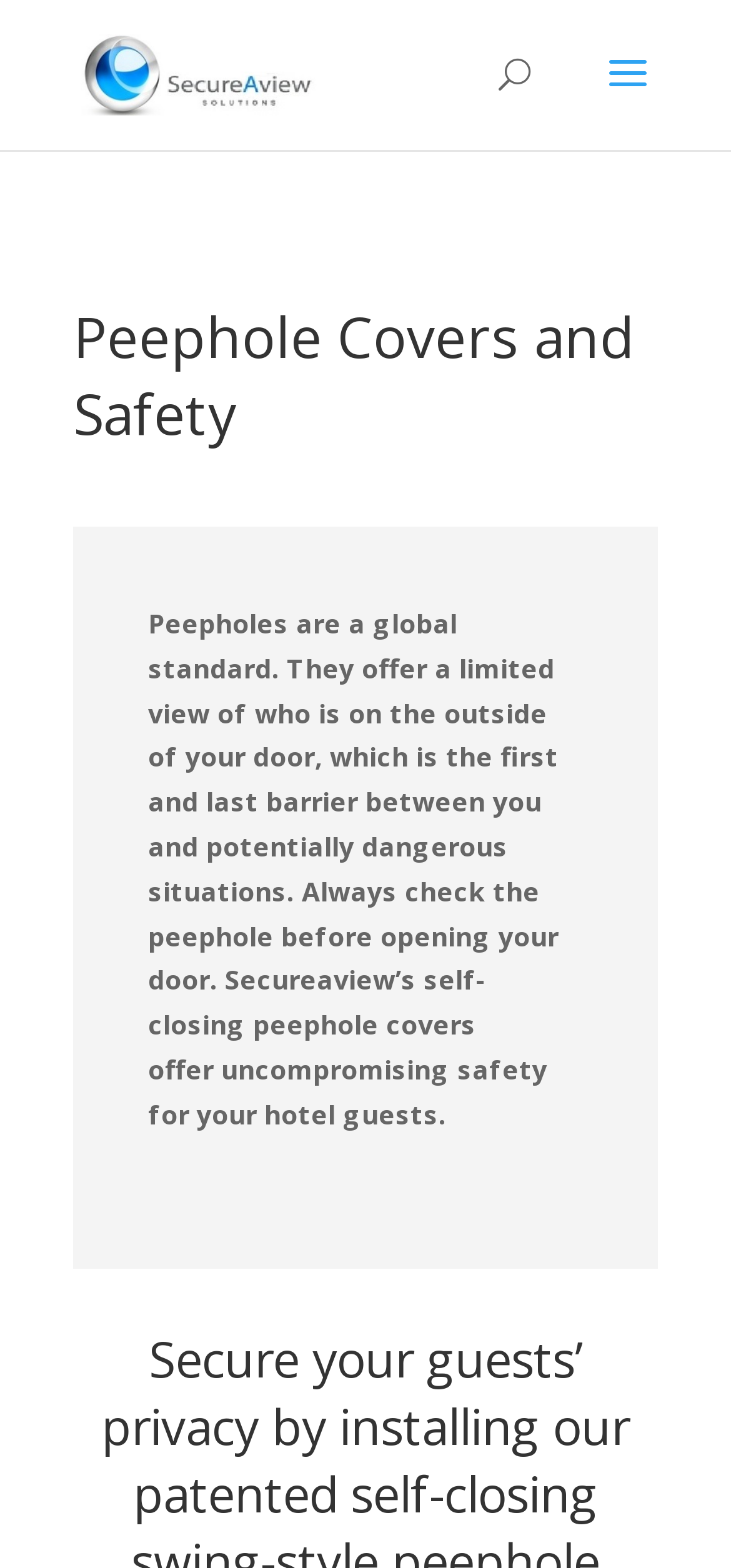Identify the main heading from the webpage and provide its text content.

Peephole Covers and Safety